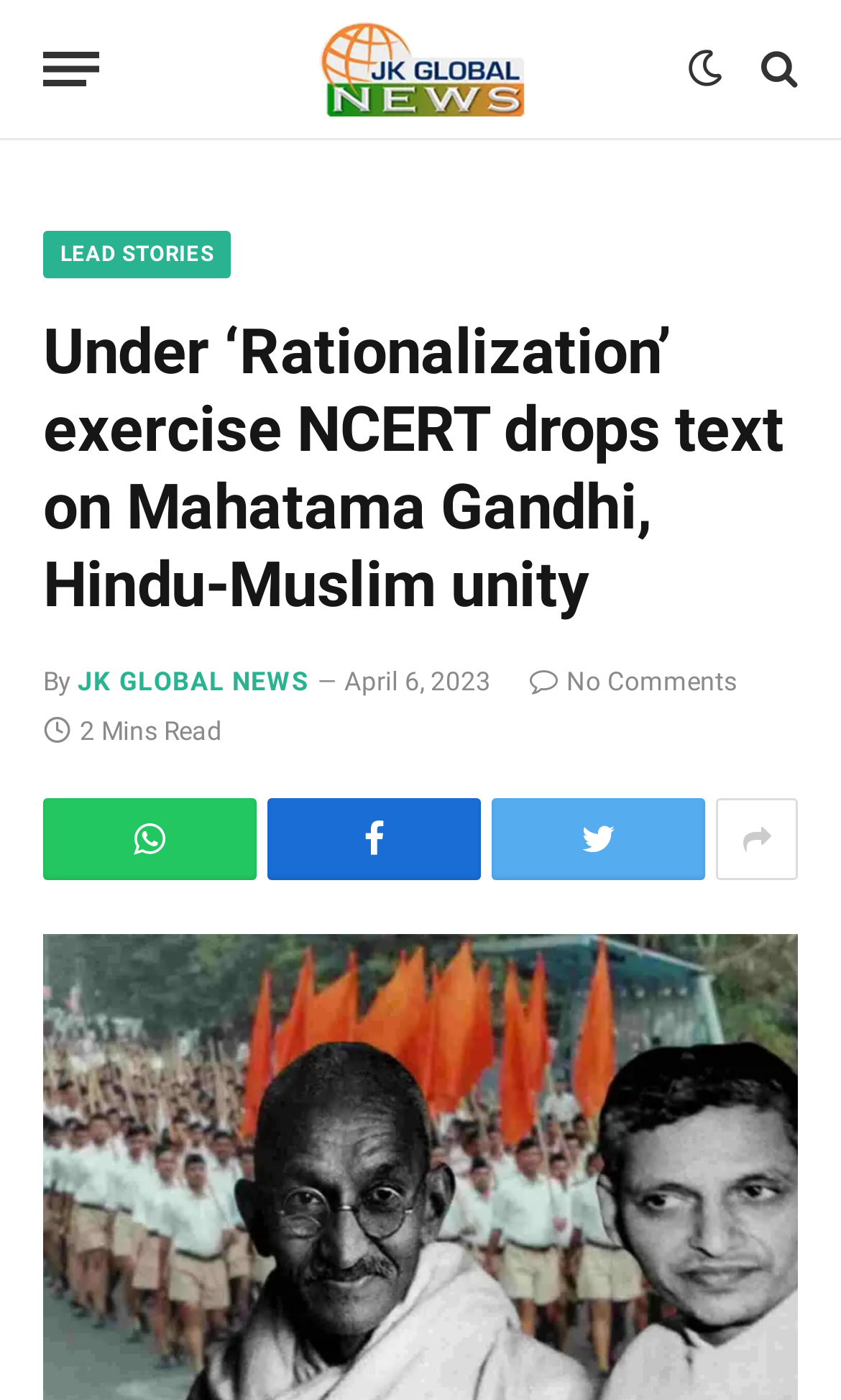Please identify the bounding box coordinates of where to click in order to follow the instruction: "Read lead stories".

[0.051, 0.165, 0.275, 0.199]